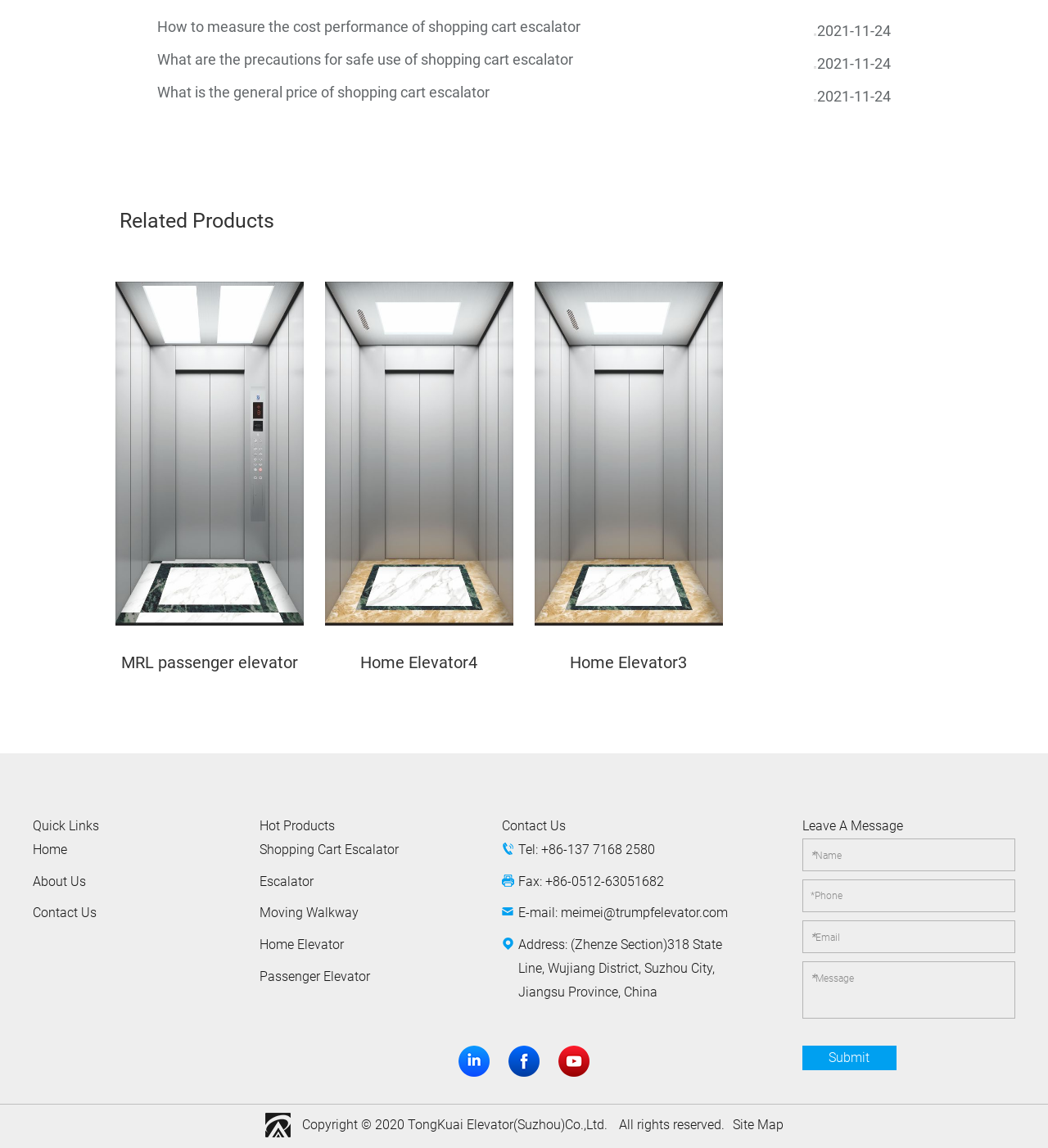What is the topic of the three links at the top?
From the image, provide a succinct answer in one word or a short phrase.

Shopping cart escalator